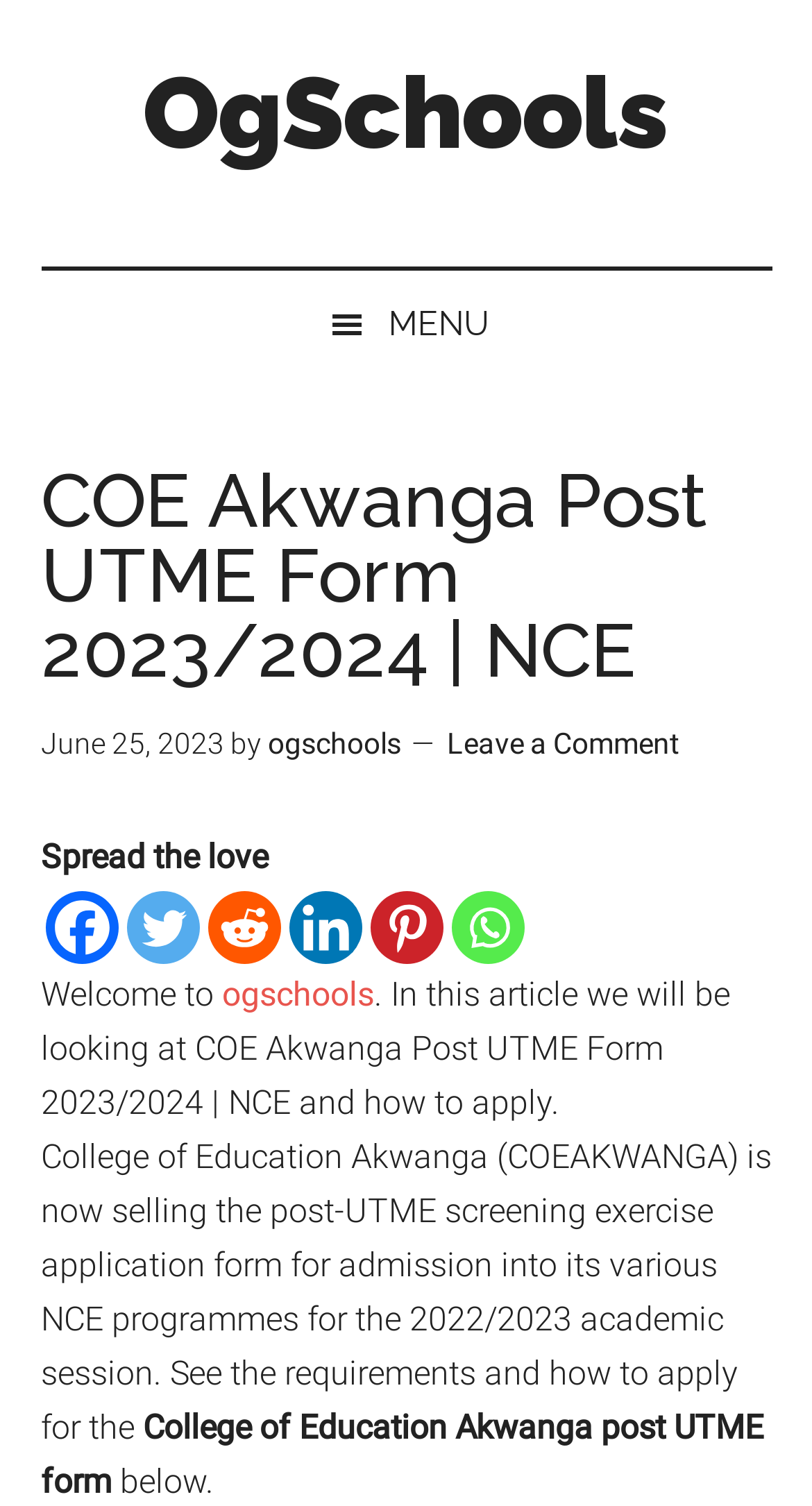Utilize the details in the image to give a detailed response to the question: What is the purpose of the application form?

The webpage states that the College of Education Akwanga is selling the post-UTME screening exercise application form for admission into its various NCE programmes, so the purpose of the application form is for admission into NCE programmes.